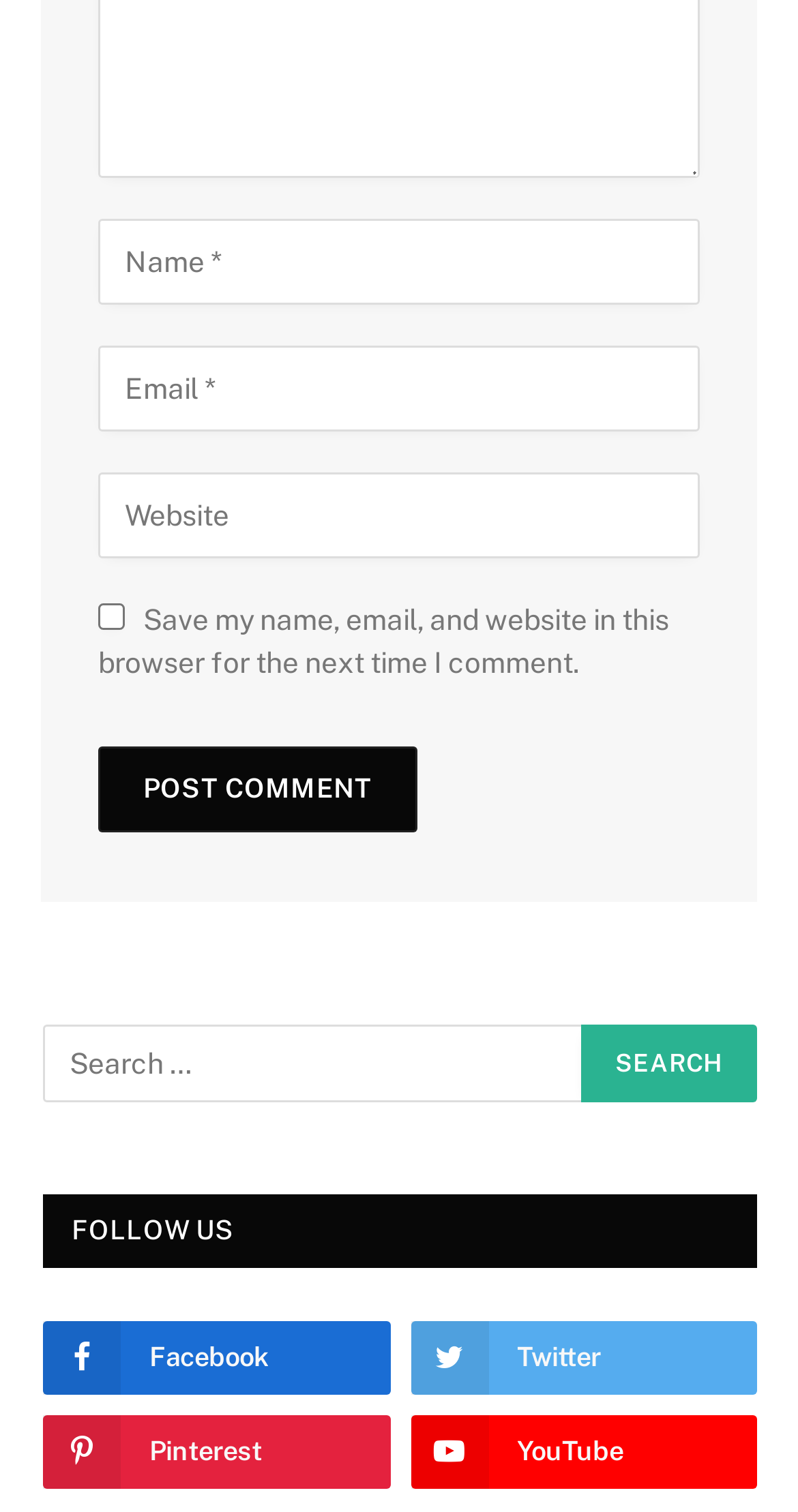Given the description of a UI element: "name="url" placeholder="Website"", identify the bounding box coordinates of the matching element in the webpage screenshot.

[0.123, 0.313, 0.877, 0.369]